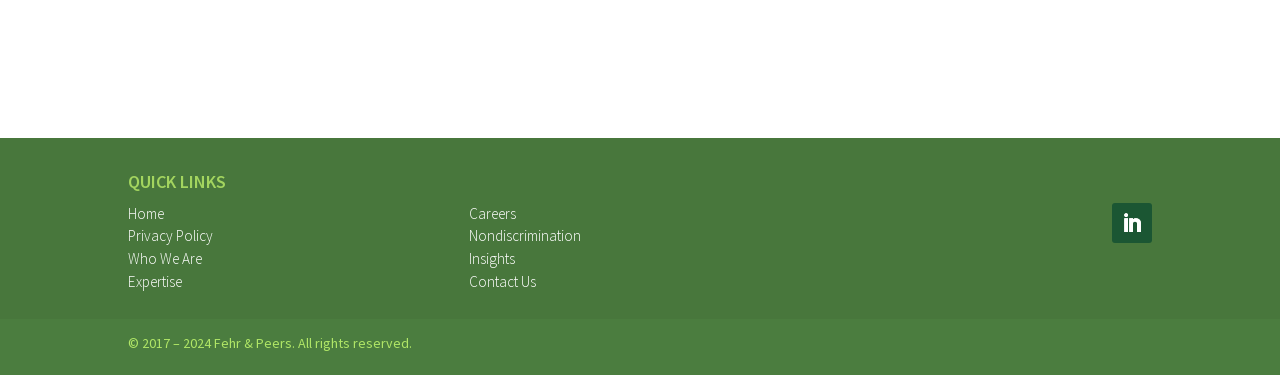Determine the bounding box coordinates of the area to click in order to meet this instruction: "contact us".

[0.367, 0.725, 0.419, 0.775]